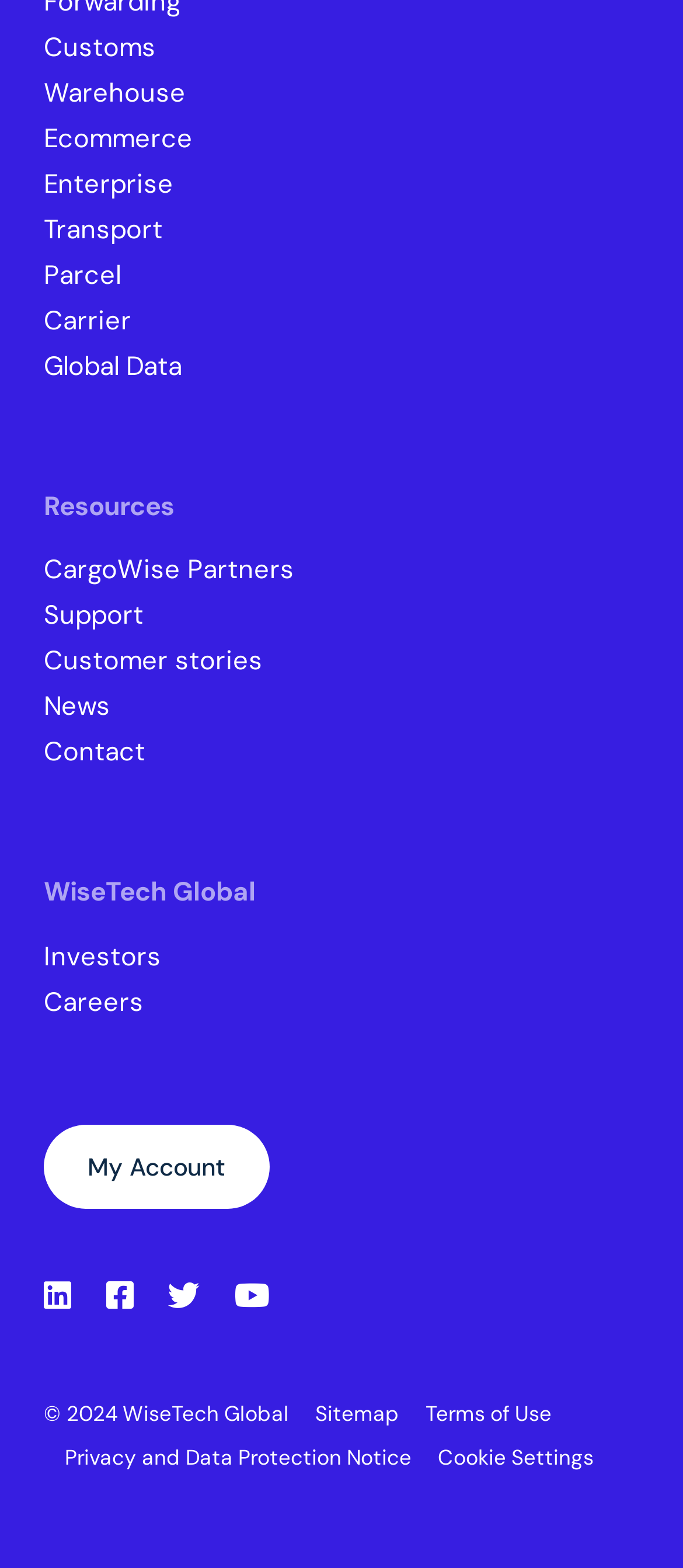Determine the coordinates of the bounding box that should be clicked to complete the instruction: "View Customer stories". The coordinates should be represented by four float numbers between 0 and 1: [left, top, right, bottom].

[0.064, 0.41, 0.475, 0.433]